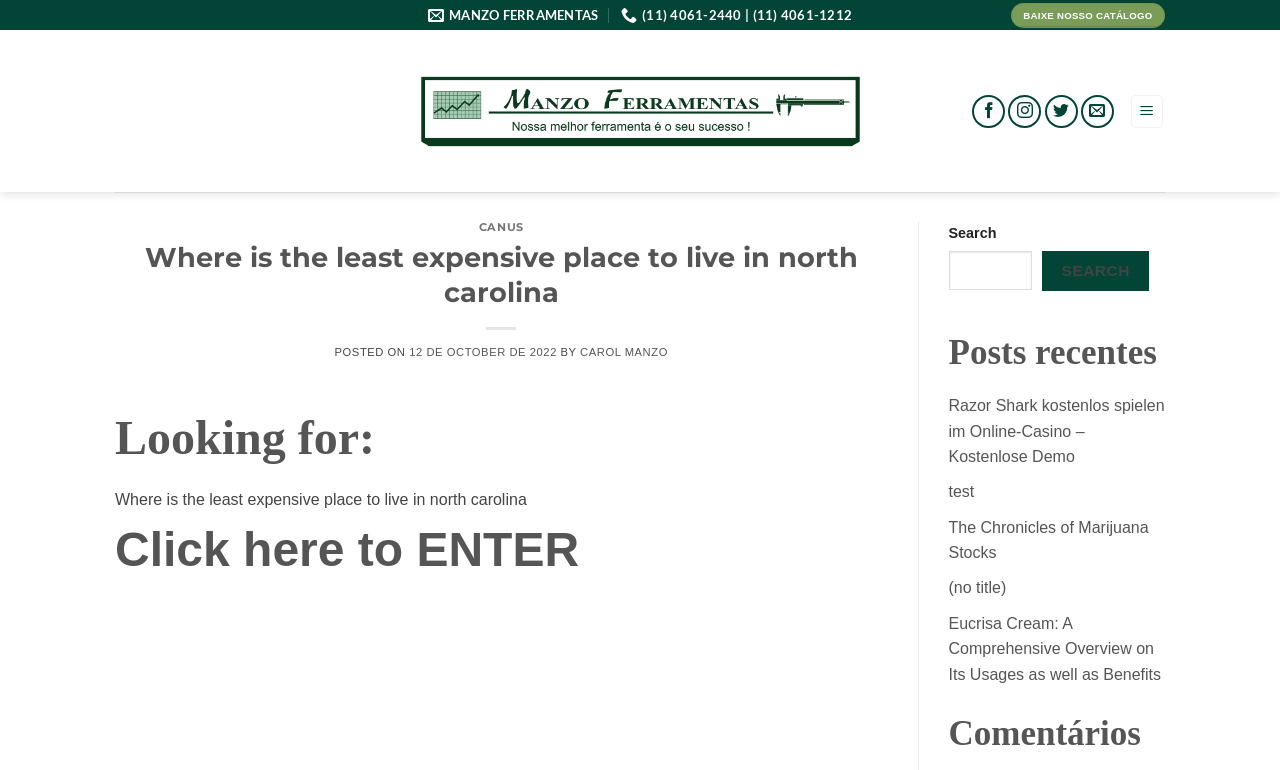Determine the bounding box coordinates of the section to be clicked to follow the instruction: "Click on the company logo". The coordinates should be given as four float numbers between 0 and 1, formatted as [left, top, right, bottom].

[0.322, 0.087, 0.678, 0.203]